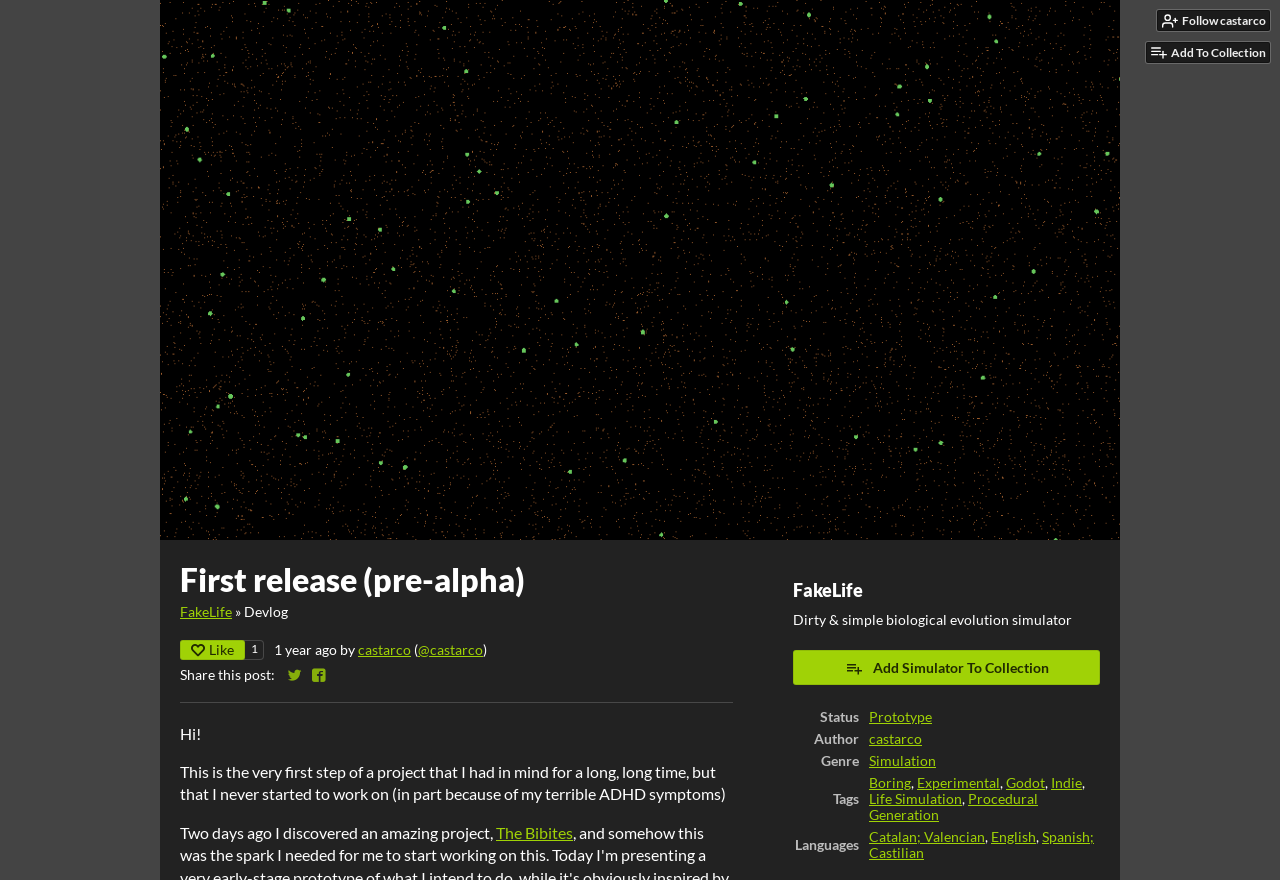Provide the bounding box coordinates of the section that needs to be clicked to accomplish the following instruction: "Share on Twitter."

[0.225, 0.757, 0.236, 0.779]